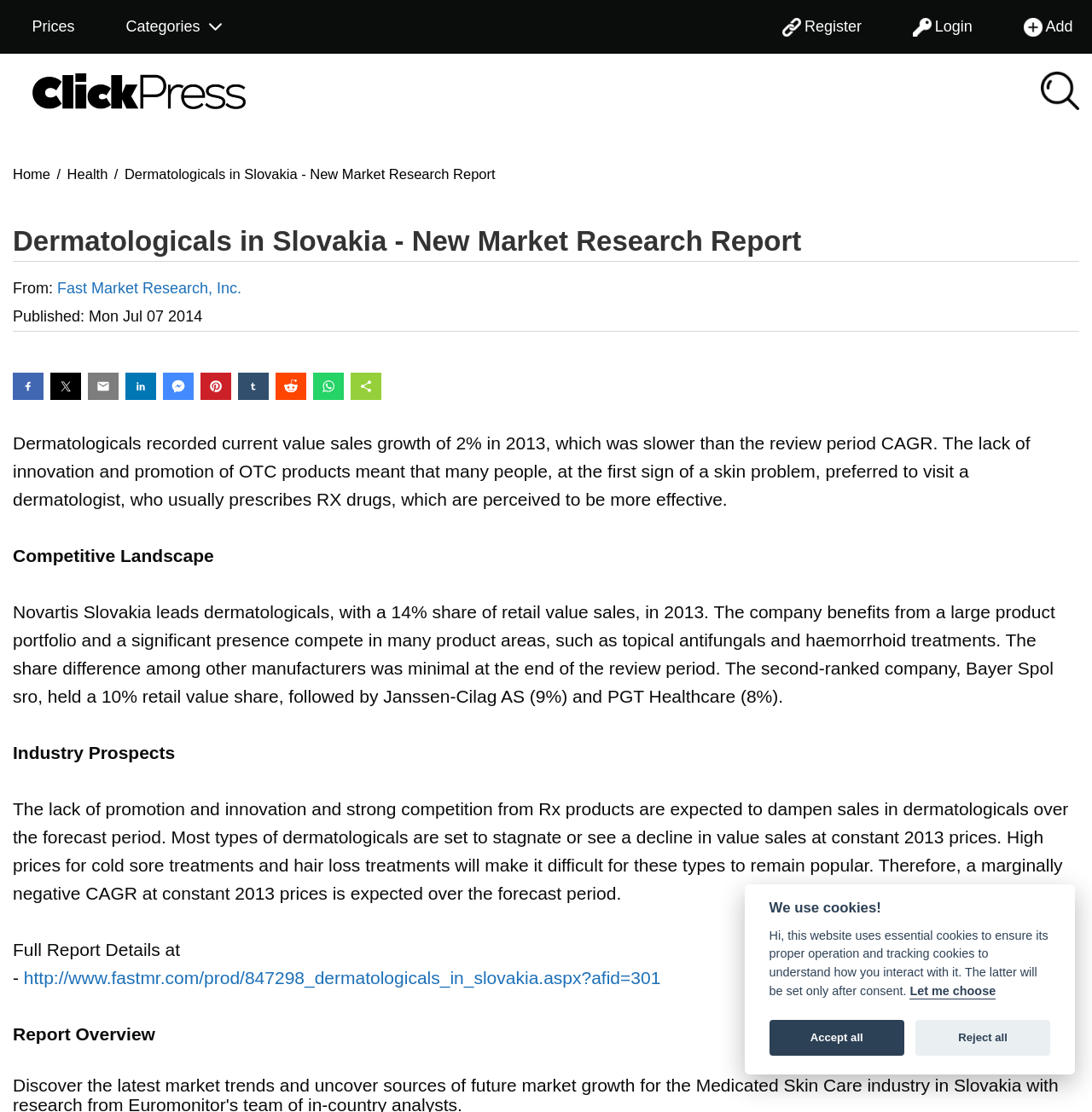Please answer the following question using a single word or phrase: 
How can users access the full report?

By clicking on the link